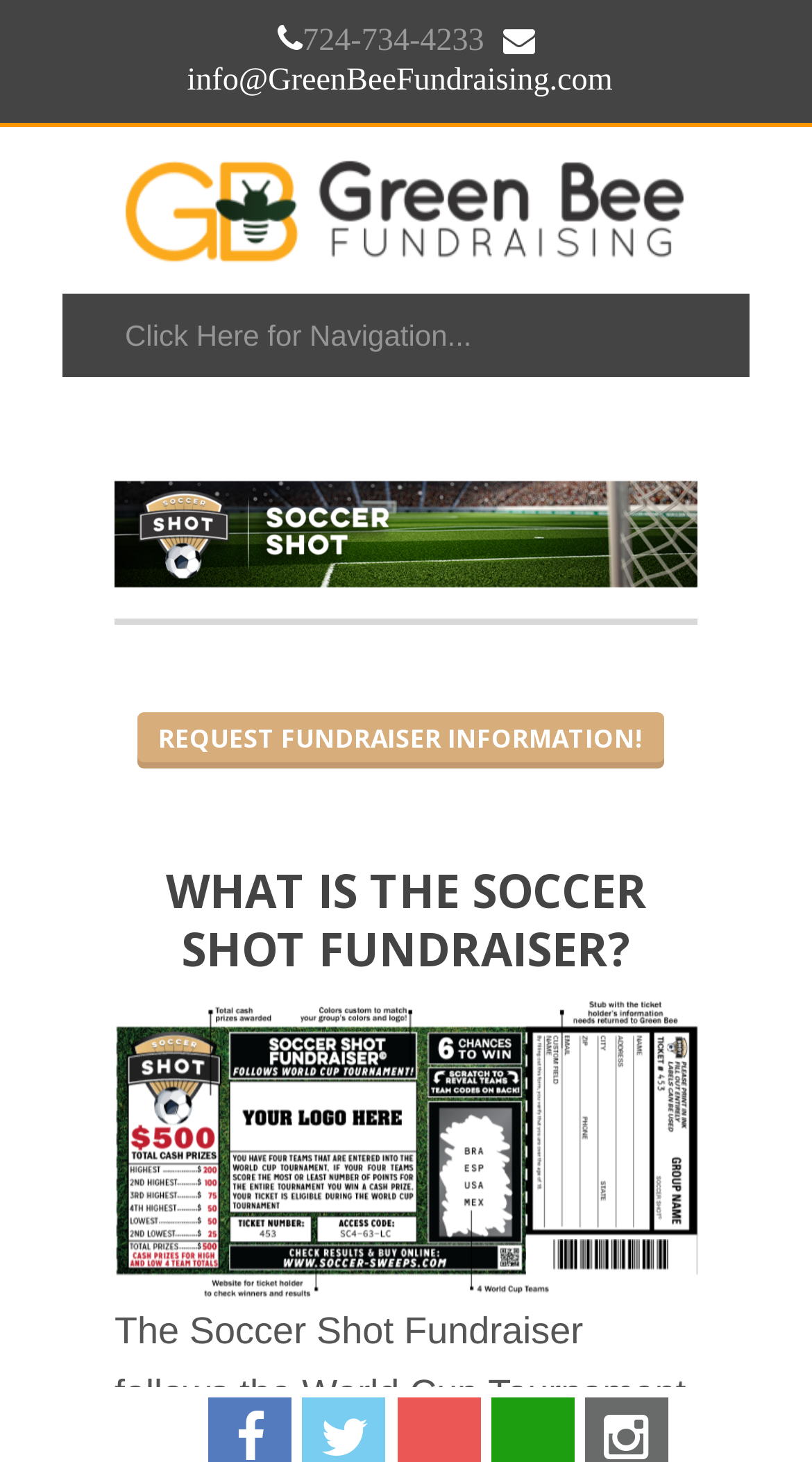Locate the bounding box of the UI element described by: "alt="Soccer banner"" in the given webpage screenshot.

[0.141, 0.328, 0.859, 0.402]